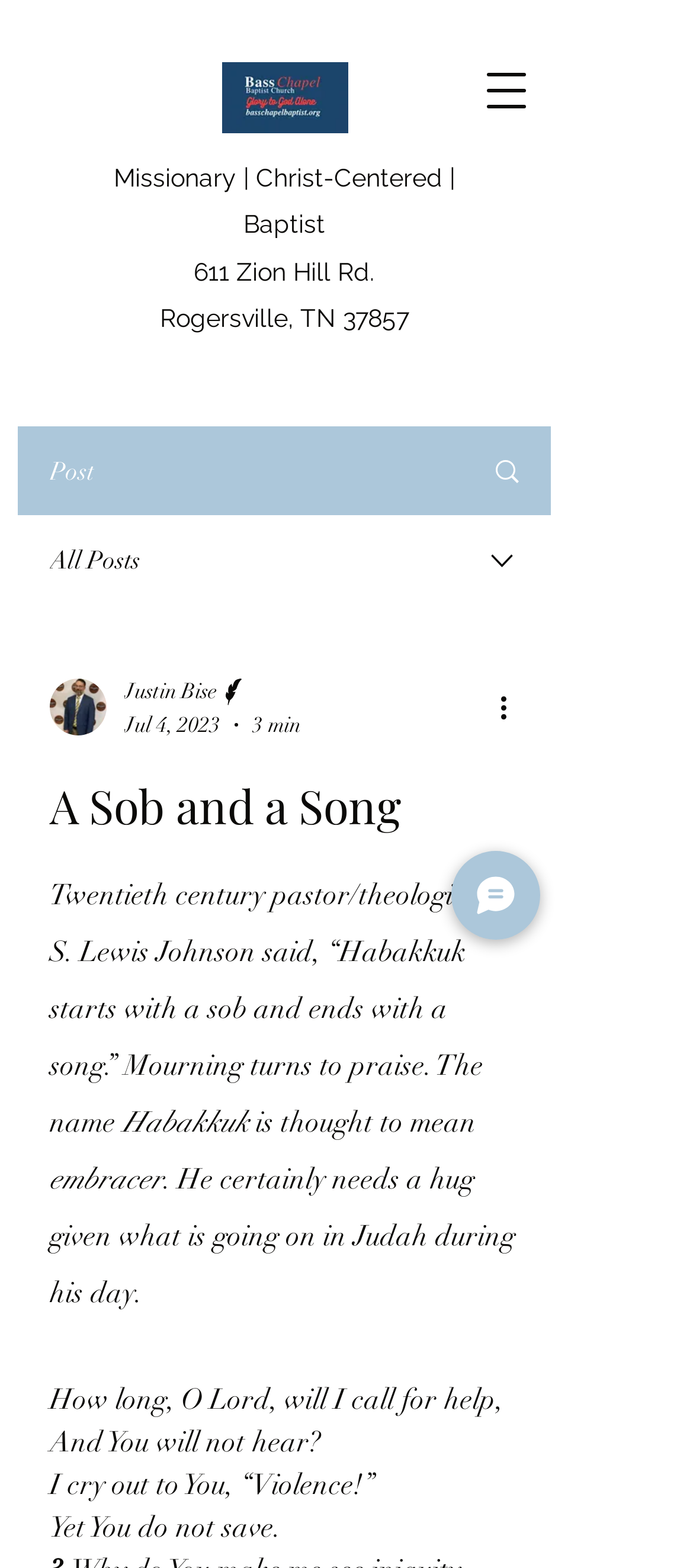From the image, can you give a detailed response to the question below:
How long does it take to read the article?

I found the reading time by looking at the generic element with ID 417, which contains the text '3 min'. This element is part of a larger structure that appears to be a summary or metadata section for the article.